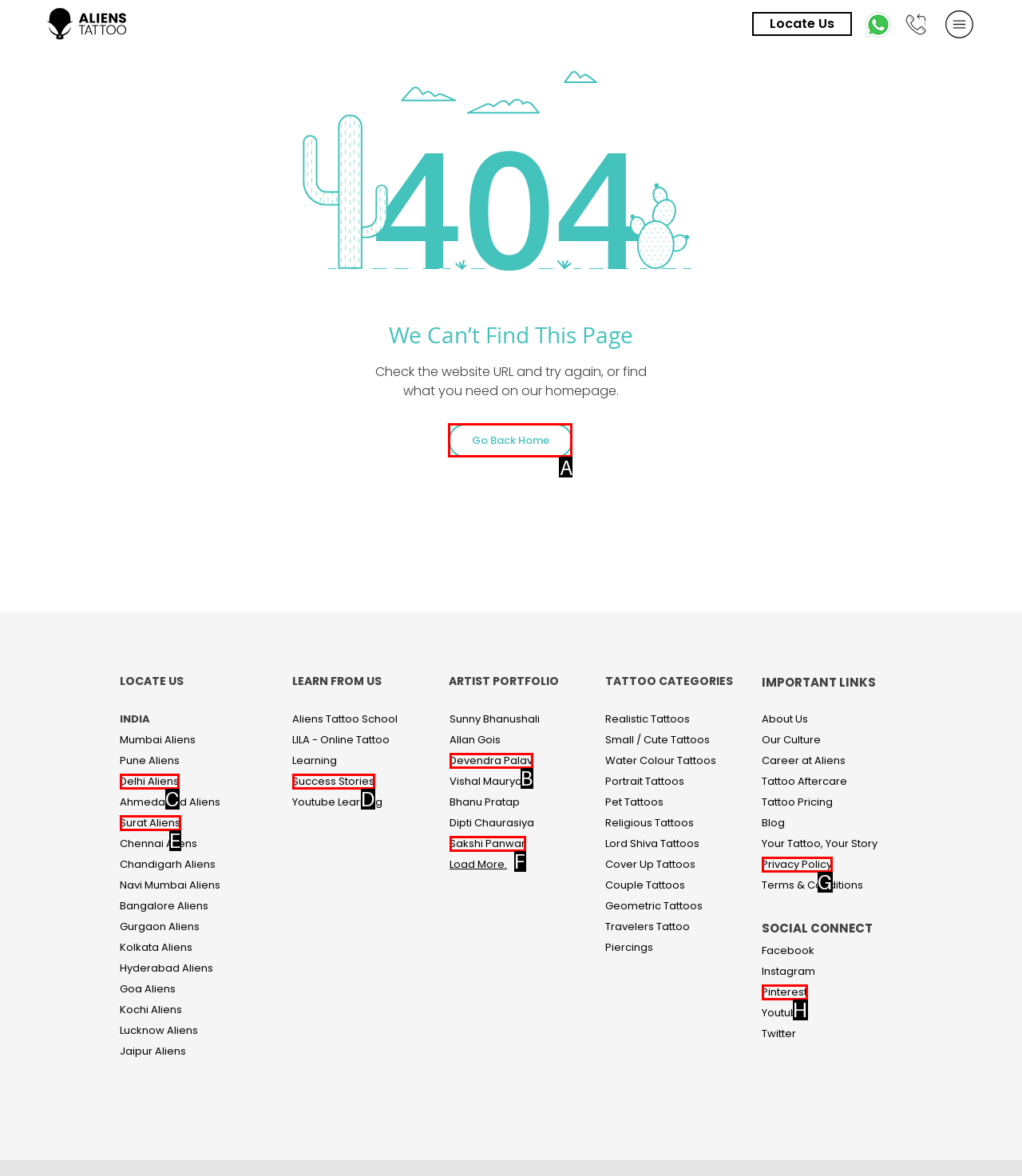Tell me which one HTML element you should click to complete the following task: Go Back Home
Answer with the option's letter from the given choices directly.

A